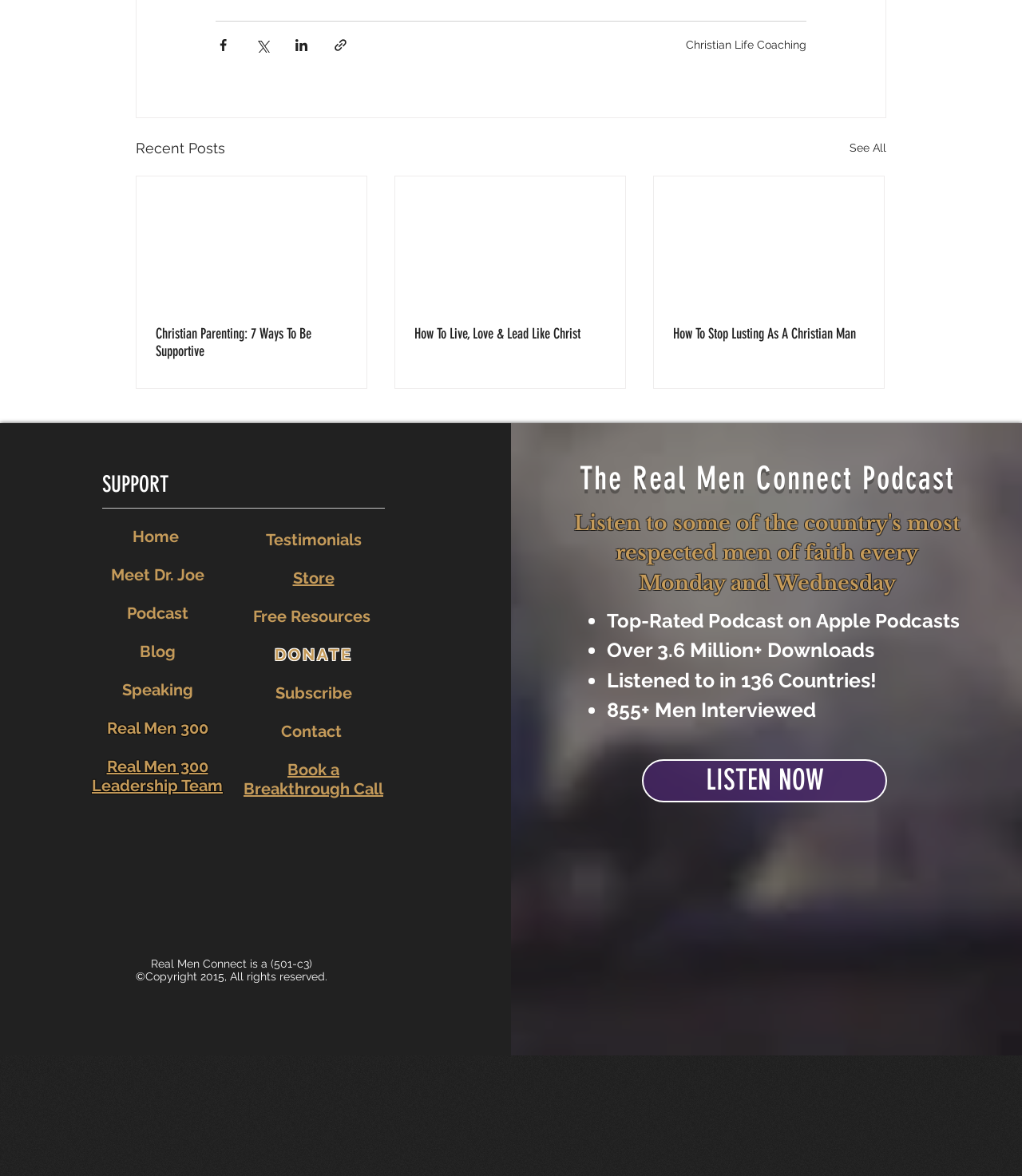What is the type of organization that Real Men Connect is?
Give a single word or phrase as your answer by examining the image.

501-c3